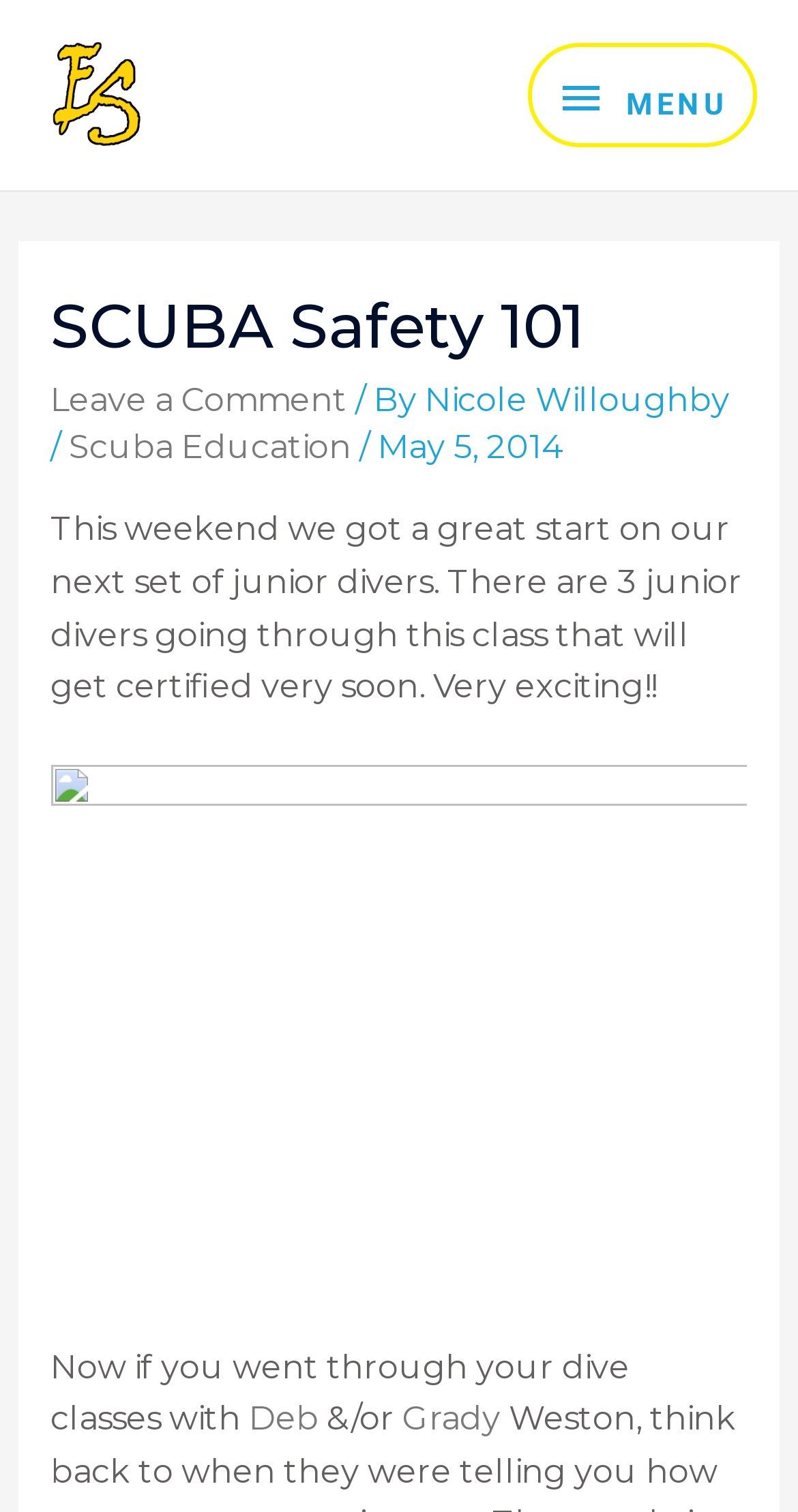Using the provided description: "Leave a Comment", find the bounding box coordinates of the corresponding UI element. The output should be four float numbers between 0 and 1, in the format [left, top, right, bottom].

[0.063, 0.252, 0.435, 0.277]